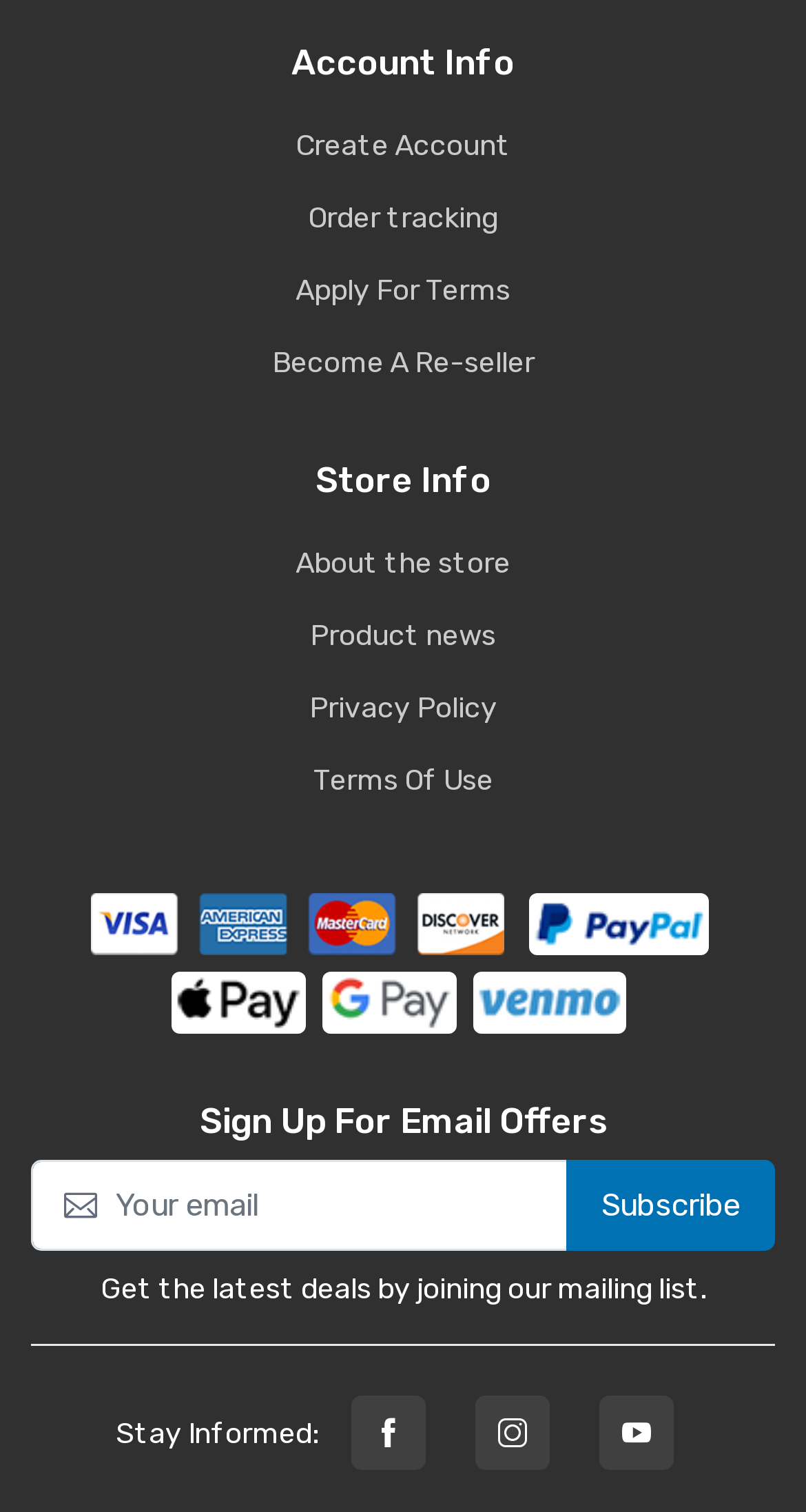Kindly respond to the following question with a single word or a brief phrase: 
How many social media links are provided?

3